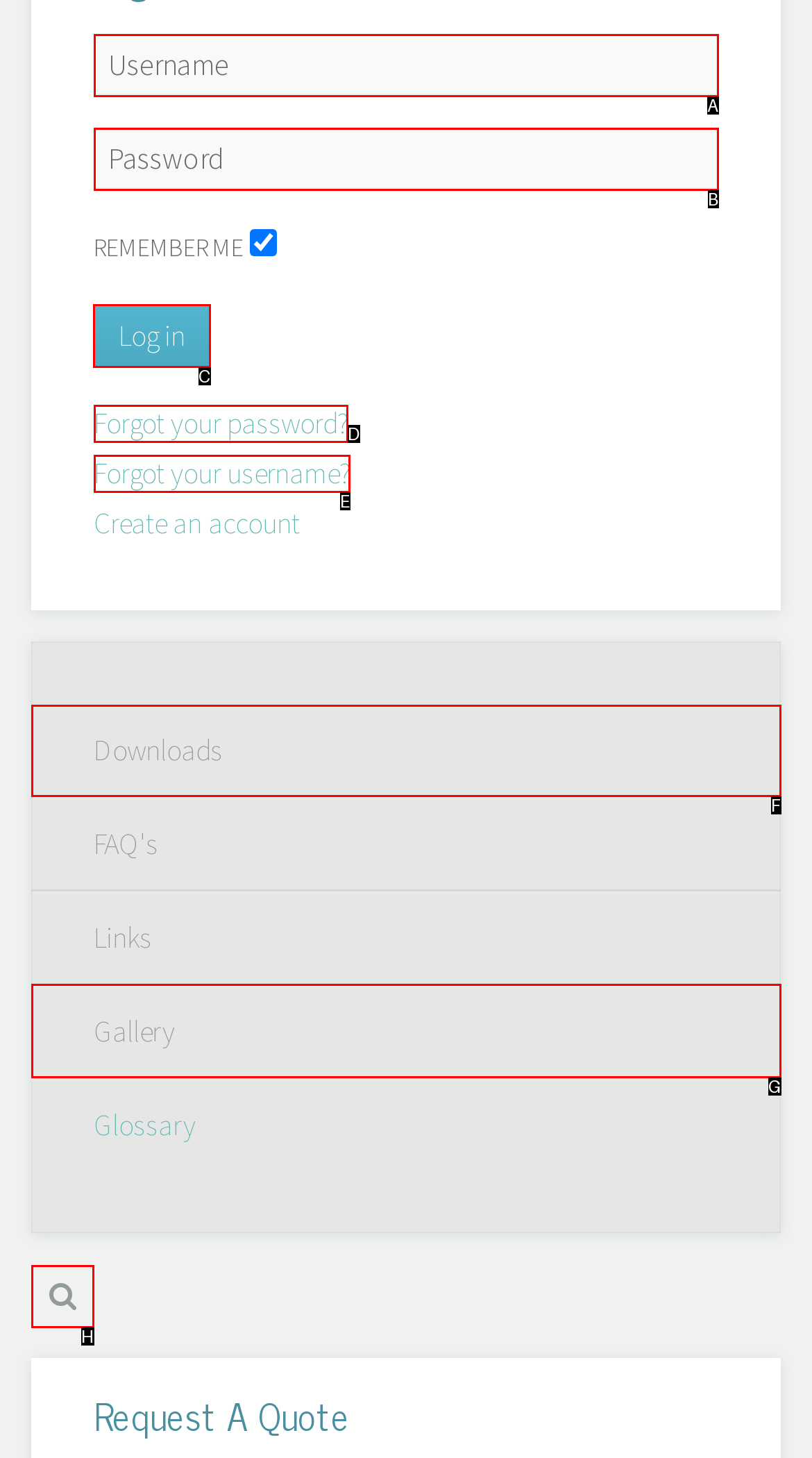Choose the HTML element that should be clicked to accomplish the task: Click Log in. Answer with the letter of the chosen option.

C